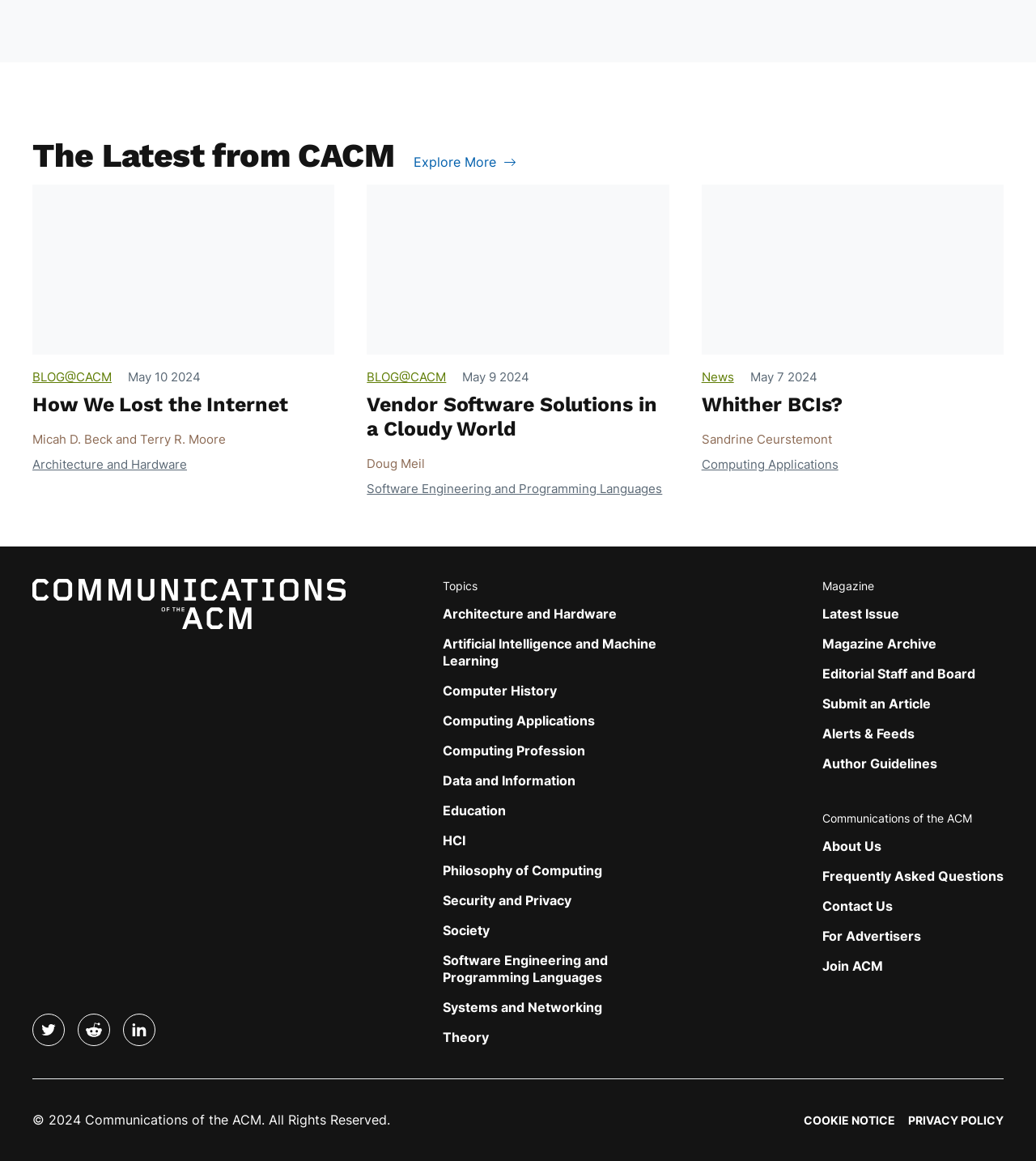Kindly determine the bounding box coordinates for the area that needs to be clicked to execute this instruction: "View Iron Heart: Steam Tower game".

None